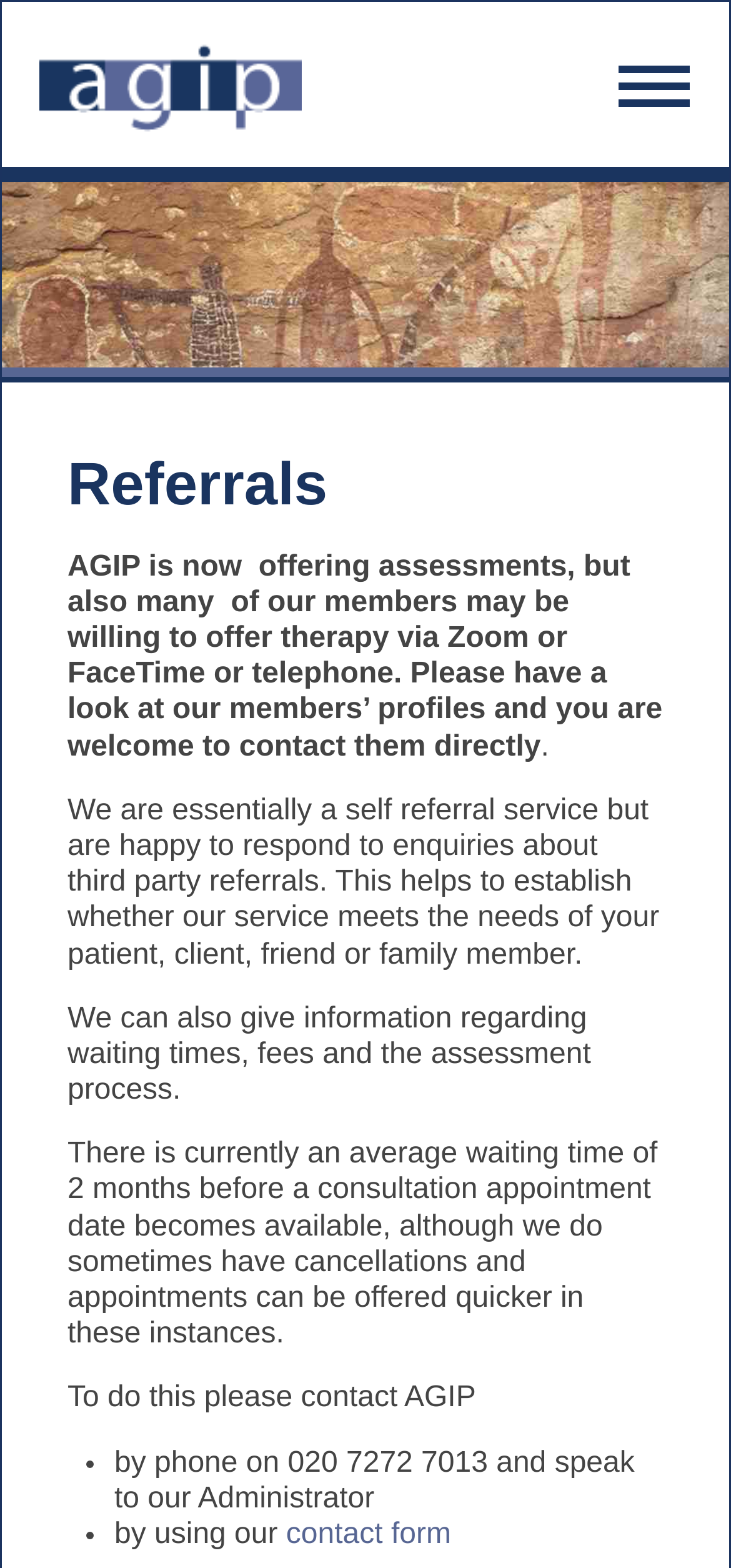How can I contact AGIP?
Respond to the question with a well-detailed and thorough answer.

I found the answer by reading the text on the page, which mentions that I can contact AGIP by phone on 020 7272 7013 or by using their contact form, which is linked on the page.